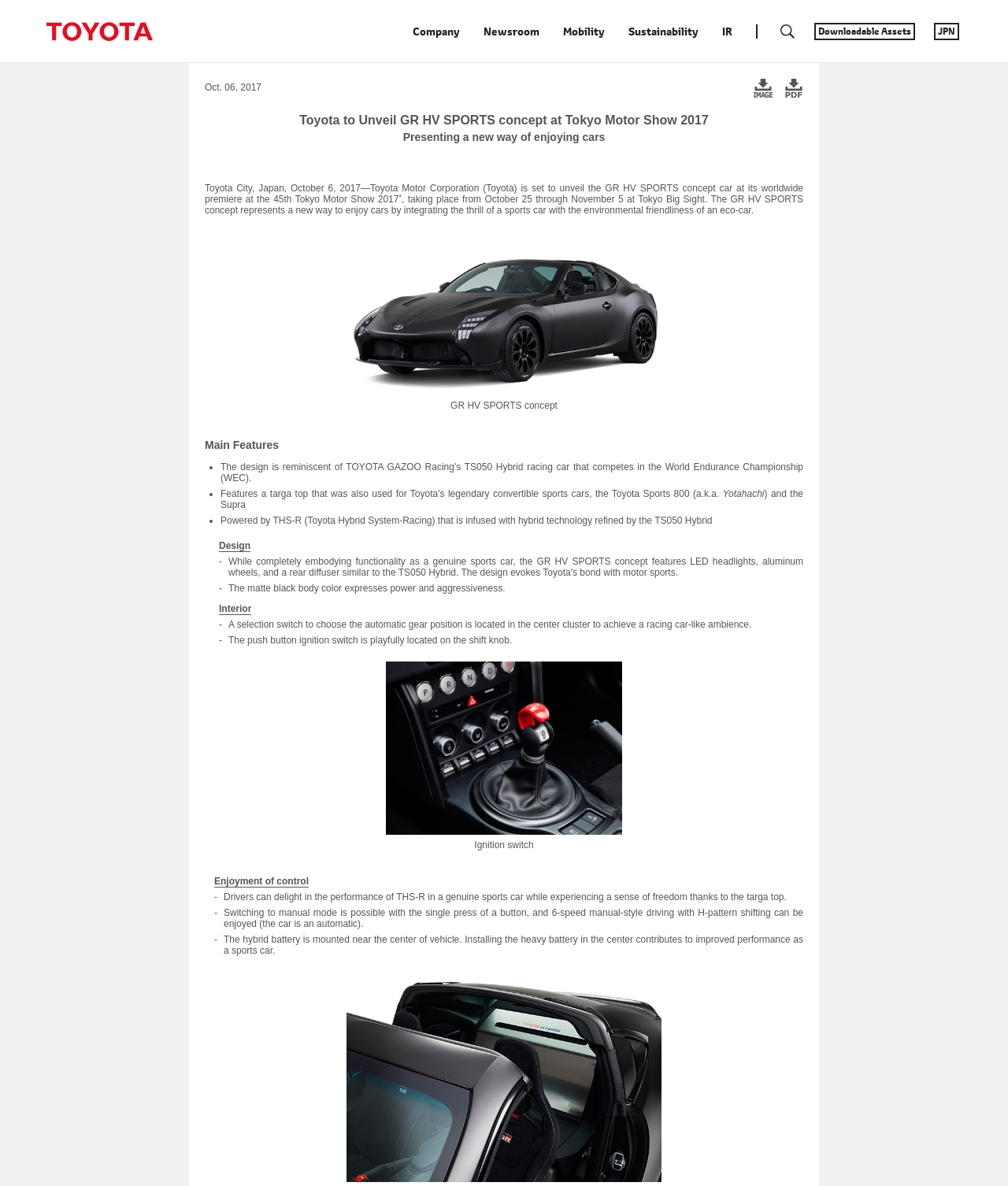Locate the bounding box coordinates of the element I should click to achieve the following instruction: "Download game Scooby Doo Mystery Mayhem for iOS".

None